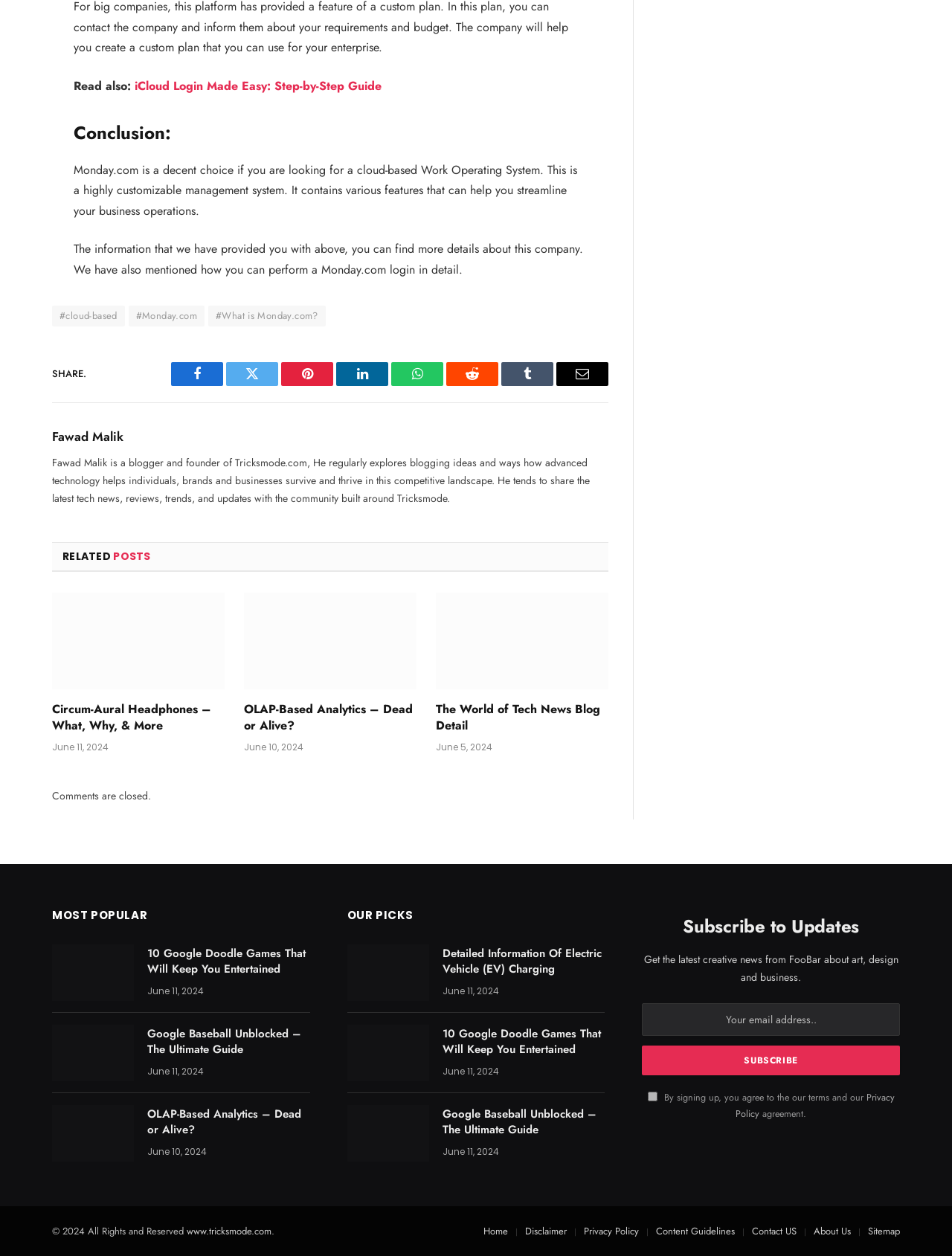Please identify the bounding box coordinates of the area that needs to be clicked to follow this instruction: "Click on the 'iCloud Login Made Easy: Step-by-Step Guide' link".

[0.138, 0.061, 0.401, 0.075]